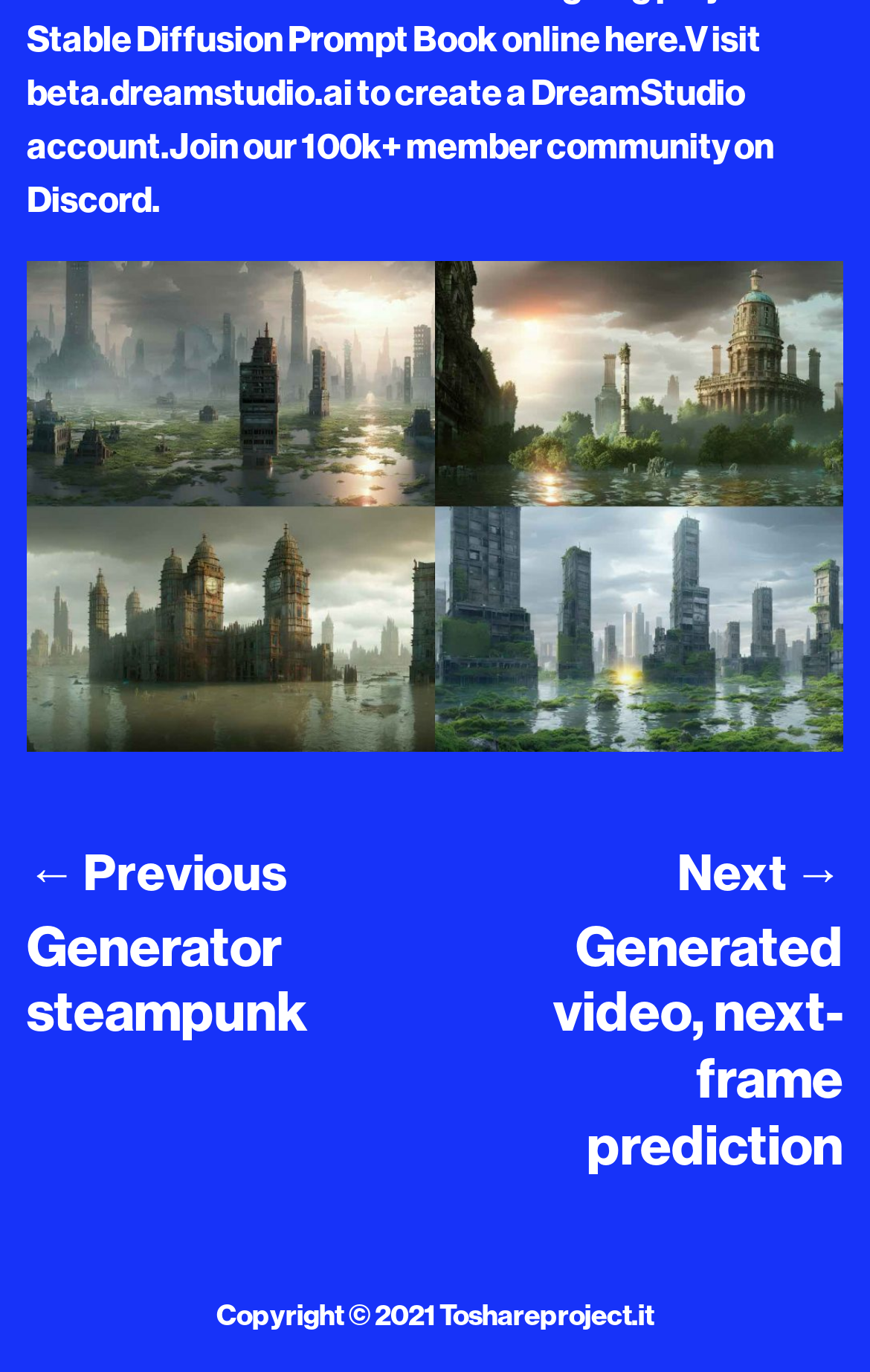Who owns the copyright? Based on the image, give a response in one word or a short phrase.

Toshareproject.it